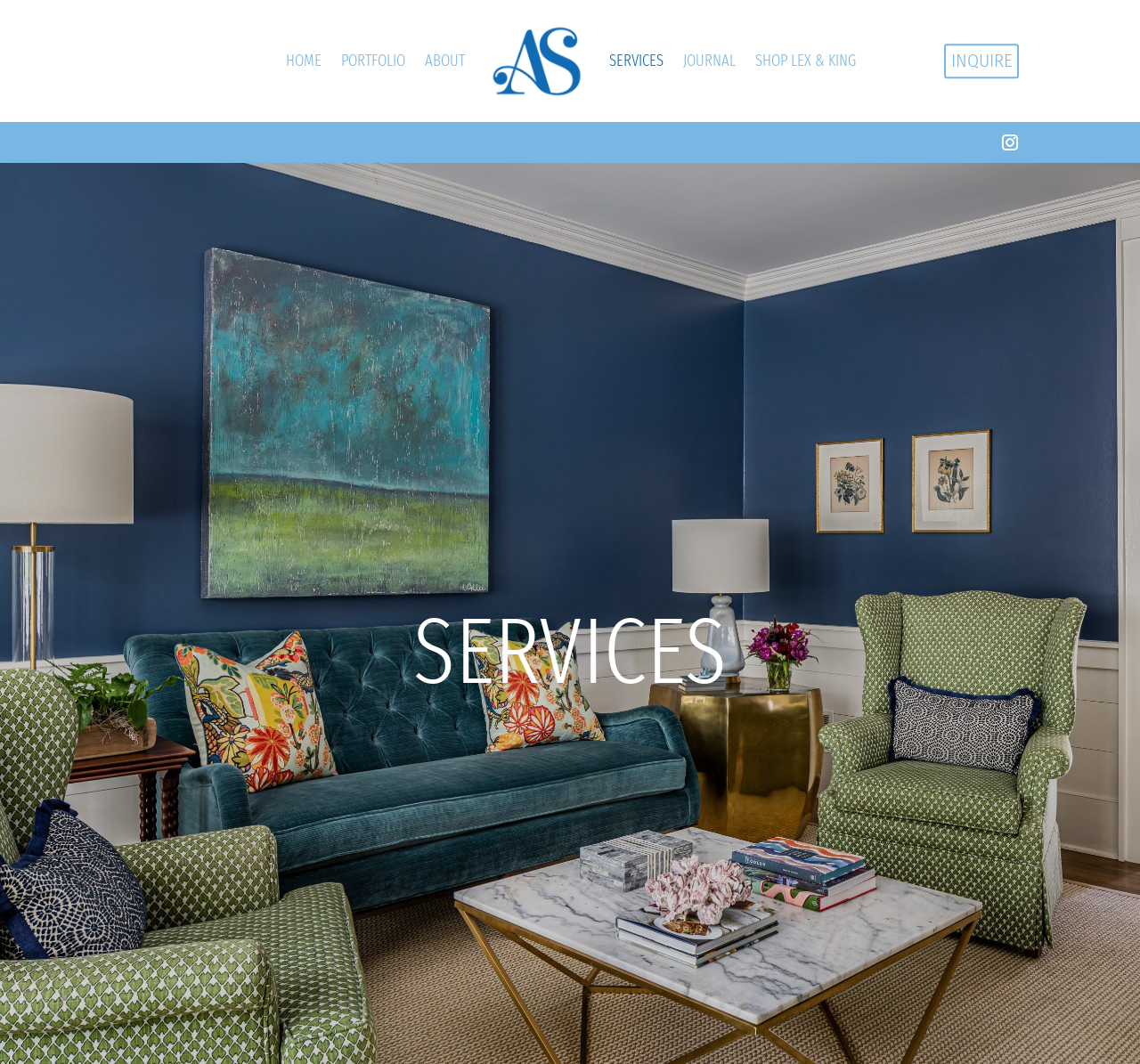How many navigation links are there?
Offer a detailed and exhaustive answer to the question.

I counted the number of links in the navigation menu, which includes HOME, PORTFOLIO, ABOUT, SERVICES, JOURNAL, SHOP LEX & KING, and INQUIRE, totaling 8 links.